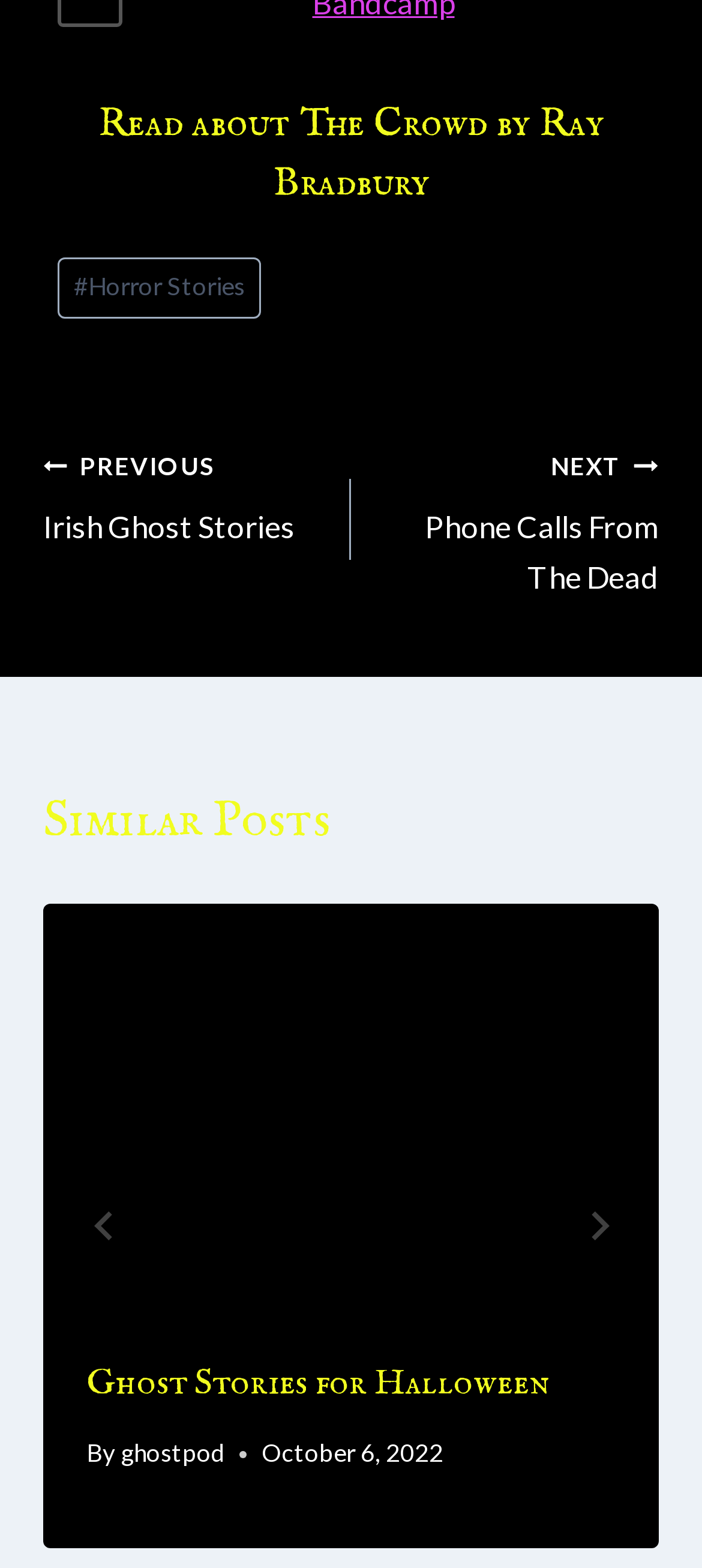Provide the bounding box coordinates of the HTML element this sentence describes: "ghostpod". The bounding box coordinates consist of four float numbers between 0 and 1, i.e., [left, top, right, bottom].

[0.172, 0.918, 0.321, 0.936]